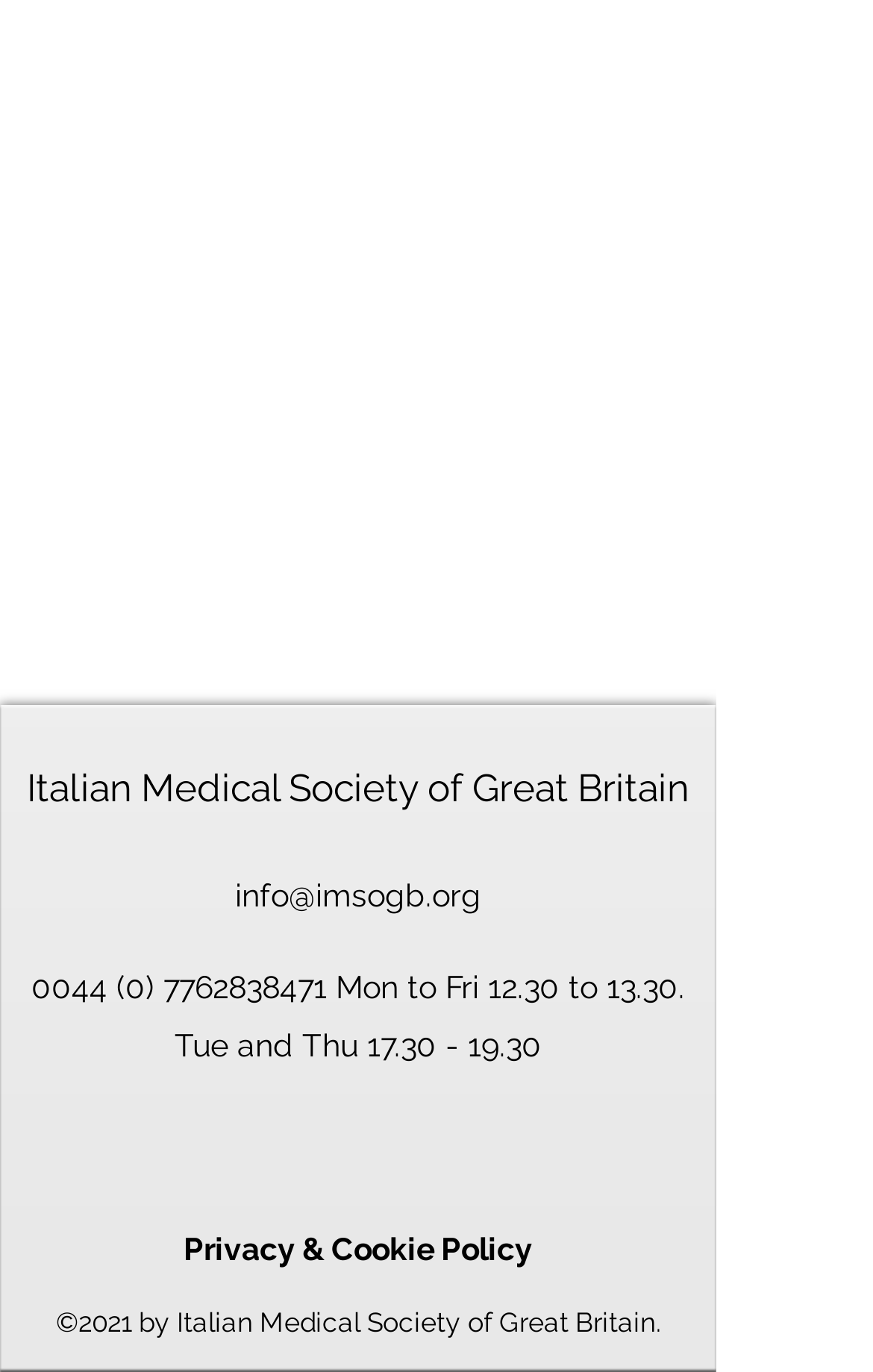Please identify the bounding box coordinates of the element that needs to be clicked to execute the following command: "Send an email to info@imsogb.org". Provide the bounding box using four float numbers between 0 and 1, formatted as [left, top, right, bottom].

[0.269, 0.64, 0.551, 0.666]